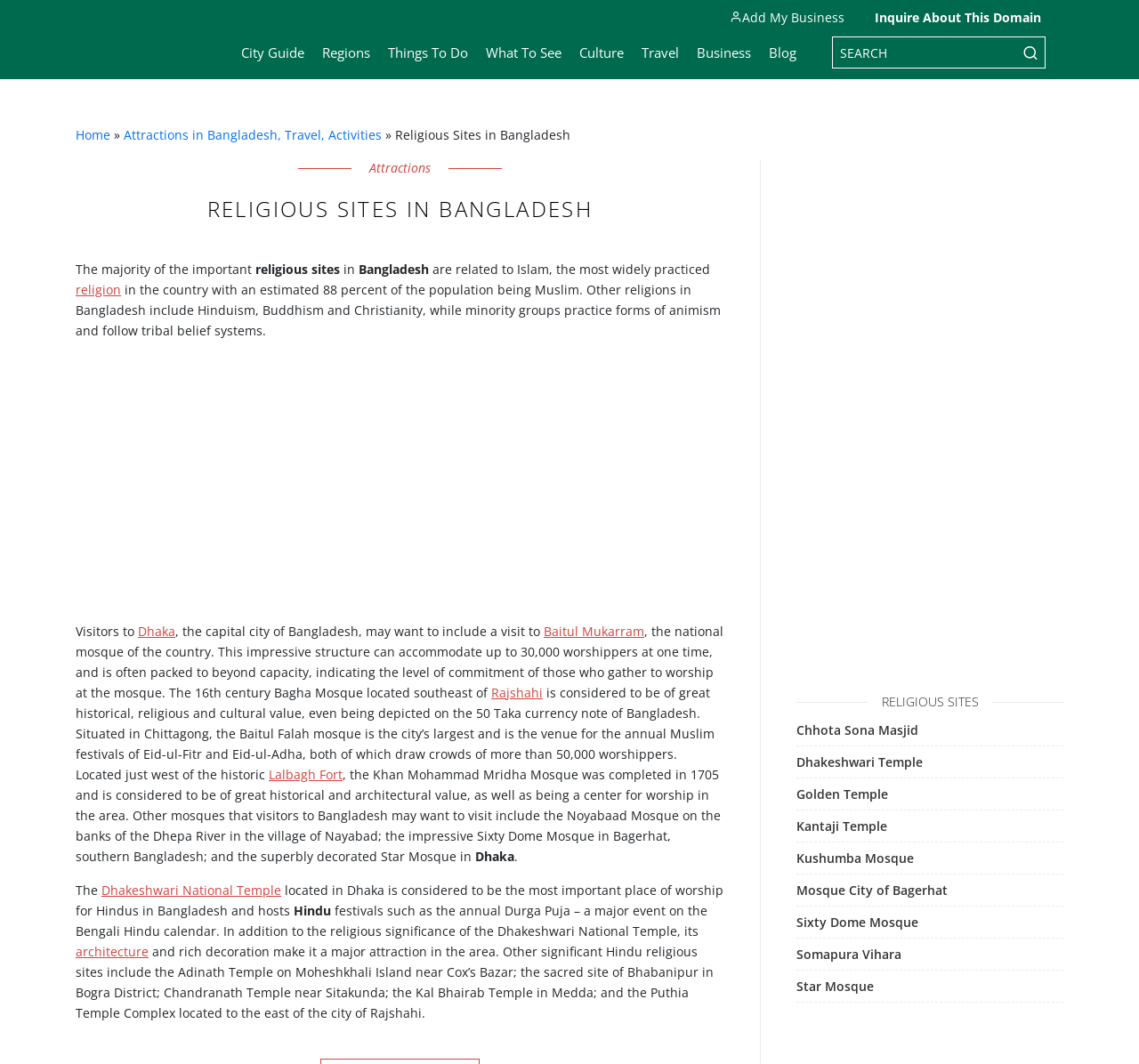Extract the bounding box of the UI element described as: "Attractions in Bangladesh, Travel, Activities".

[0.109, 0.119, 0.335, 0.135]